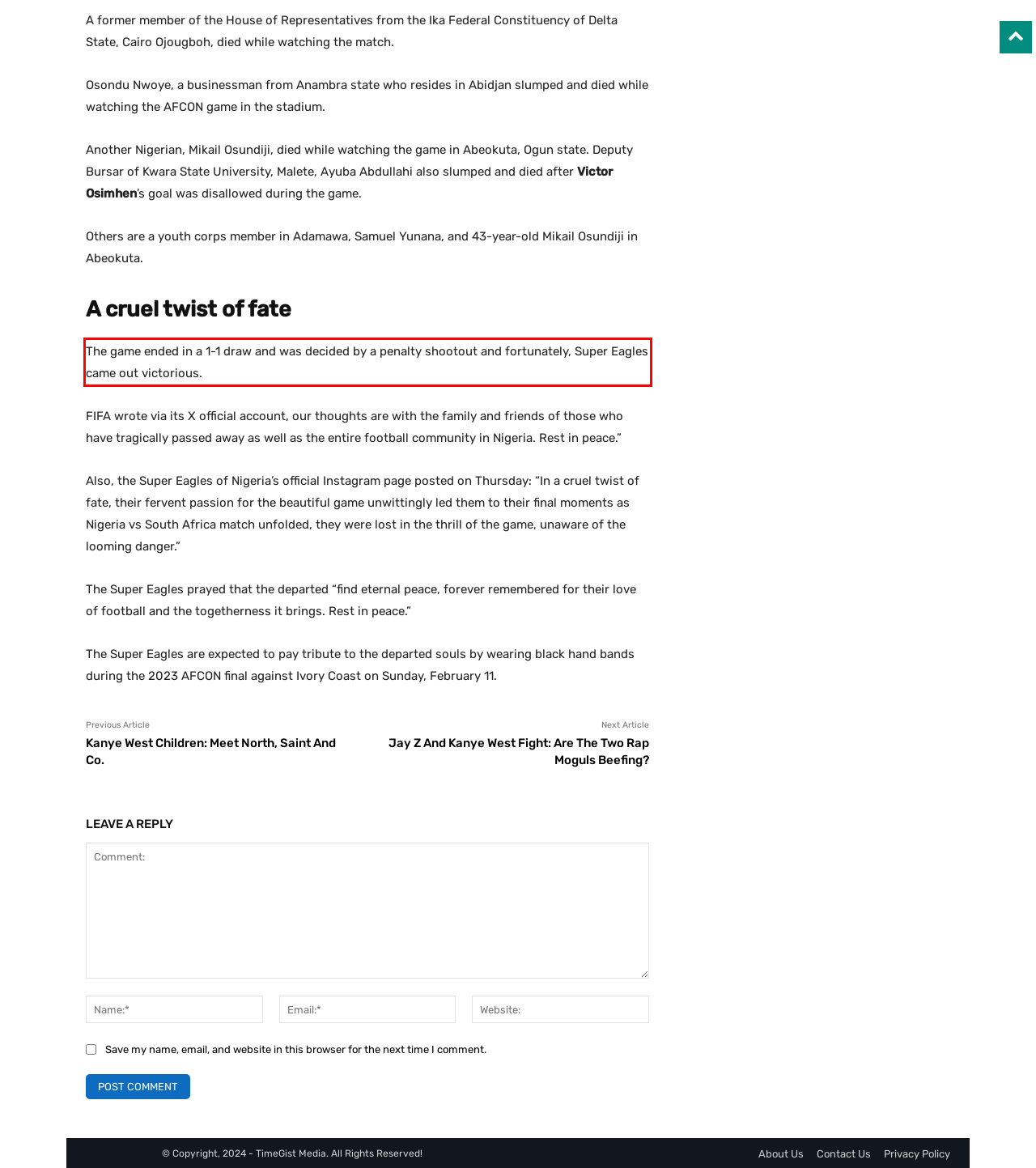Look at the provided screenshot of the webpage and perform OCR on the text within the red bounding box.

The game ended in a 1-1 draw and was decided by a penalty shootout and fortunately, Super Eagles came out victorious.